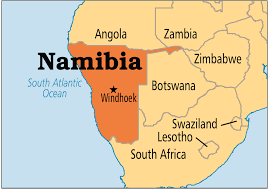Reply to the question with a single word or phrase:
What region is Namibia located in?

Southern Africa